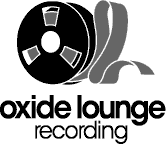Depict the image with a detailed narrative.

The image features the logo of "Oxide Lounge Recording," prominently showcasing a vintage-style reel-to-reel tape recorder, which symbolizes the studio's dedication to high-quality analog recording. The logo is designed in a sleek monochrome palette, with the name "oxide lounge" stylized in lowercase letters and "recording" in a smaller, more understated font beneath it. This imagery conveys a sense of nostalgia and professionalism, reflecting the studio's philosophy of treating every project with the utmost care and quality, whether it's a single track or a full album. The design emphasizes the importance of classic recording techniques and the passion that goes into every production.